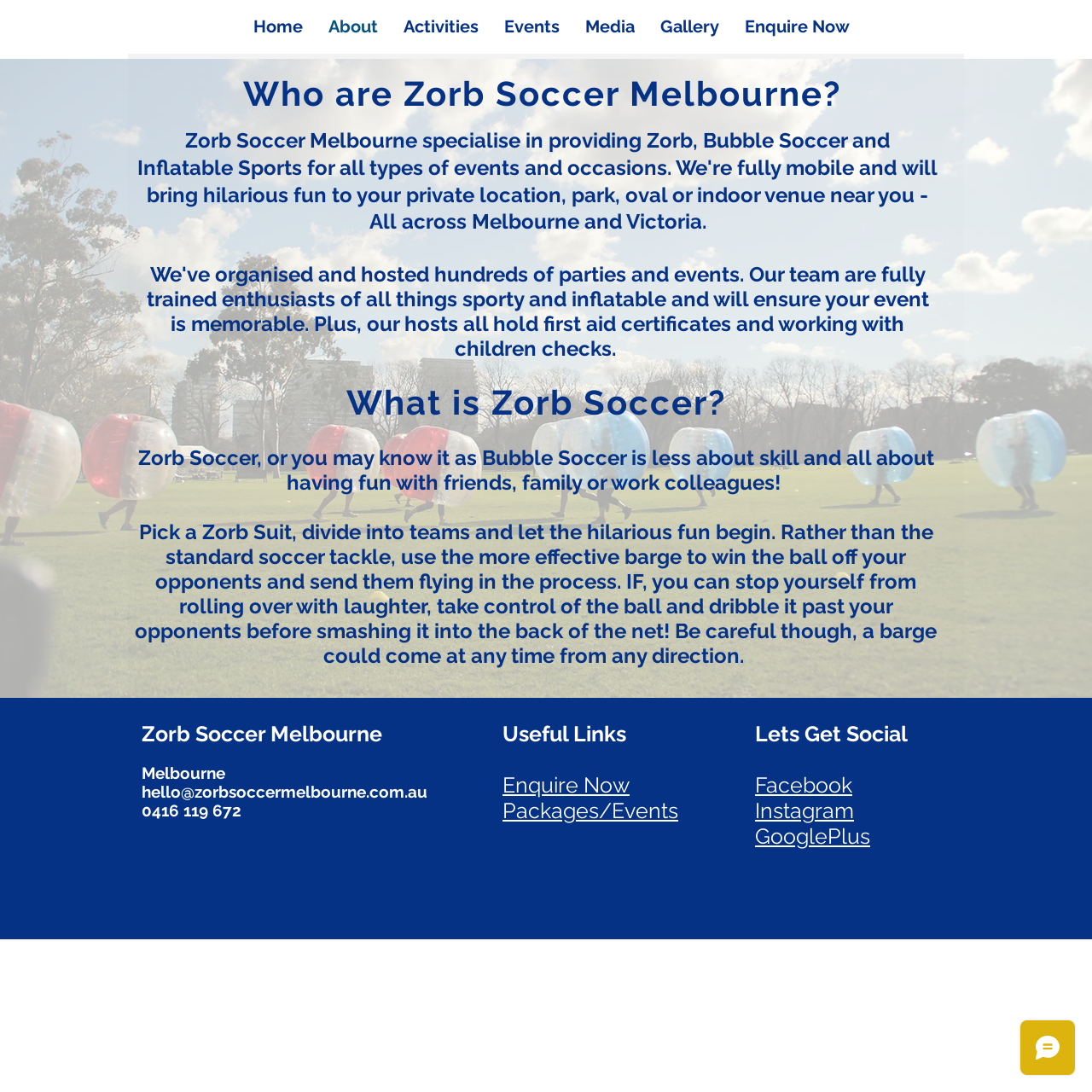Can you find the bounding box coordinates for the UI element given this description: "Instagram"? Provide the coordinates as four float numbers between 0 and 1: [left, top, right, bottom].

[0.691, 0.731, 0.782, 0.754]